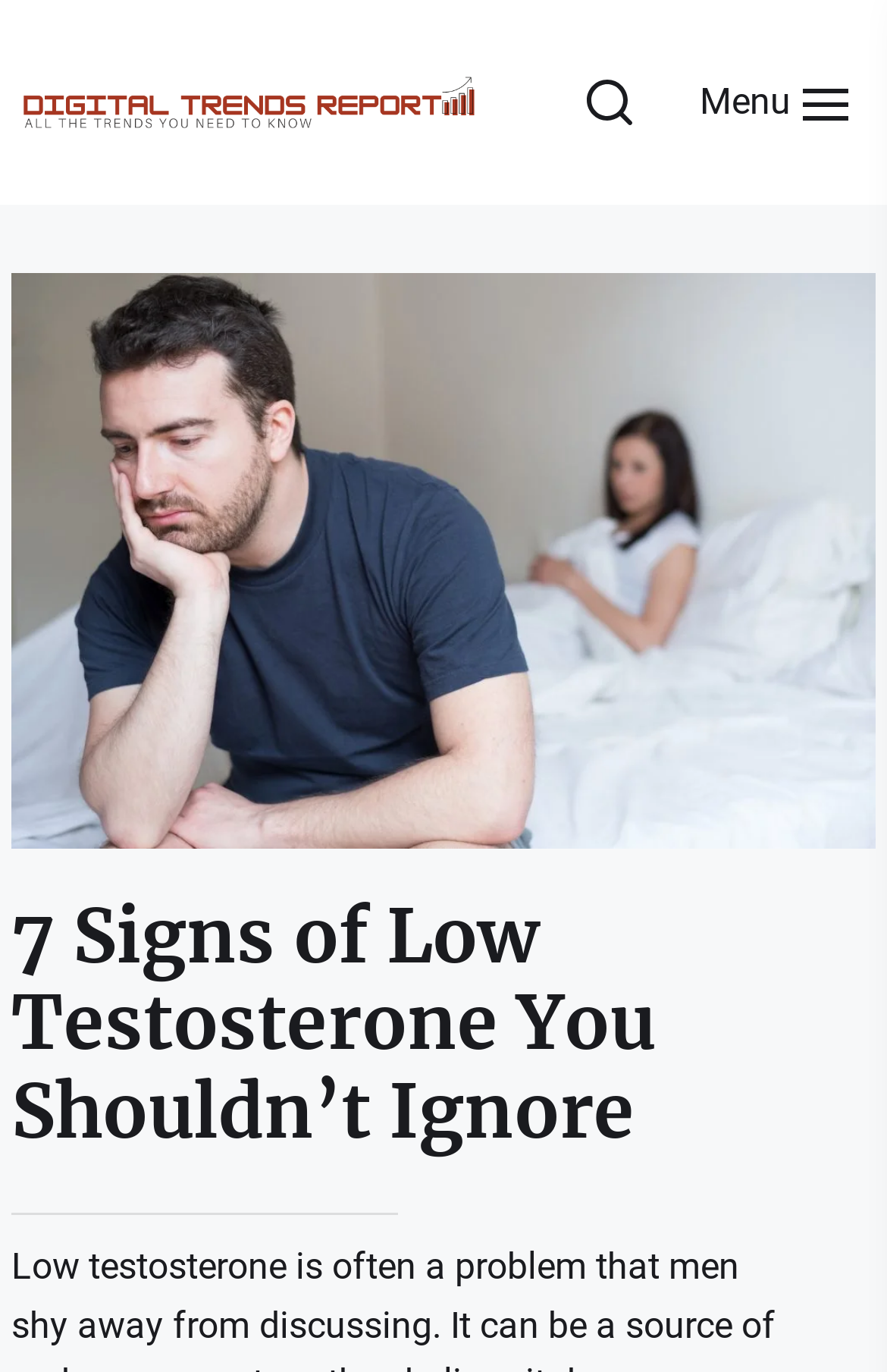Provide your answer in one word or a succinct phrase for the question: 
What is the topic of the guide on this webpage?

Low Testosterone